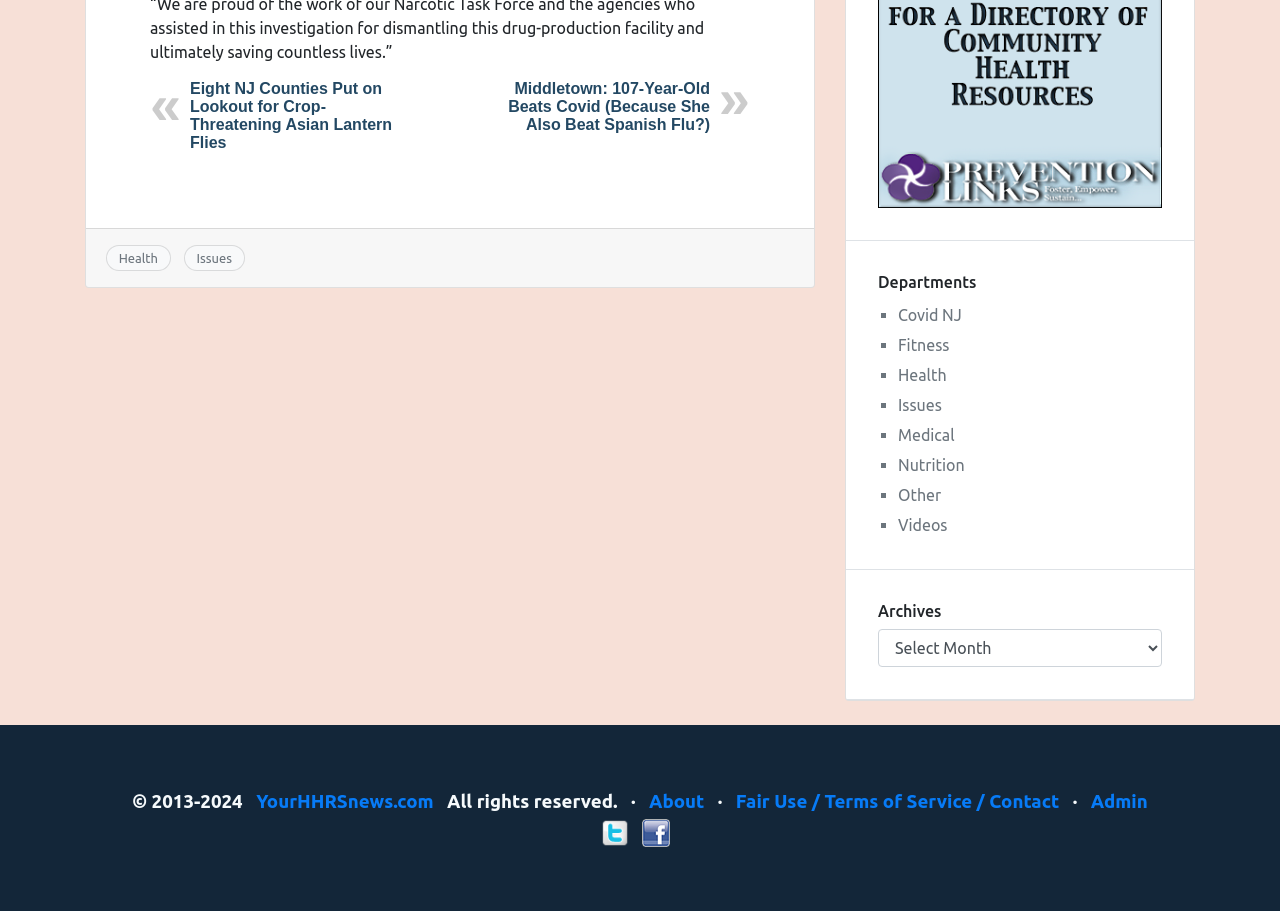How many social media links are present in the footer section?
From the image, respond with a single word or phrase.

2